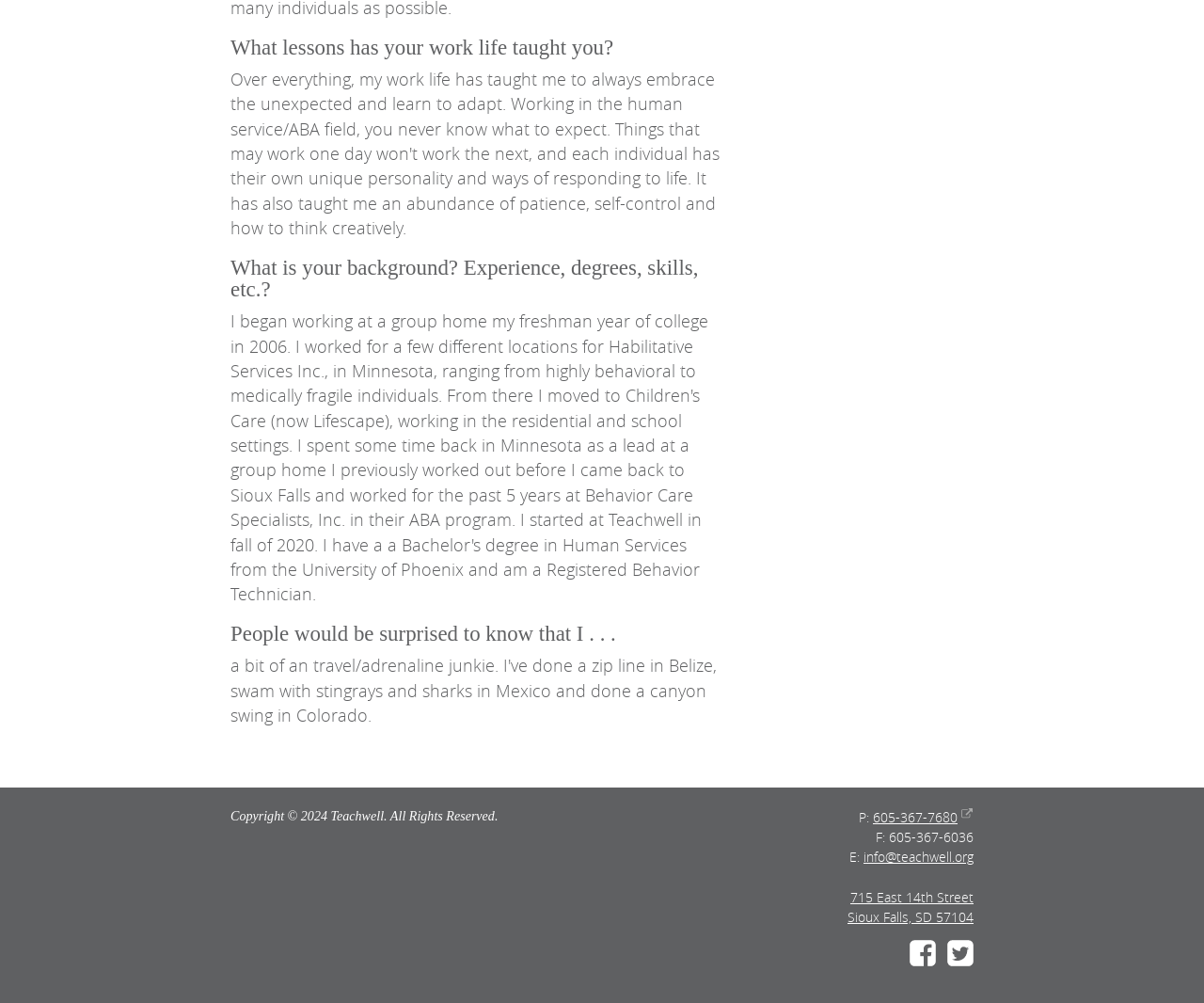Respond with a single word or short phrase to the following question: 
What is the phone number?

605-367-7680